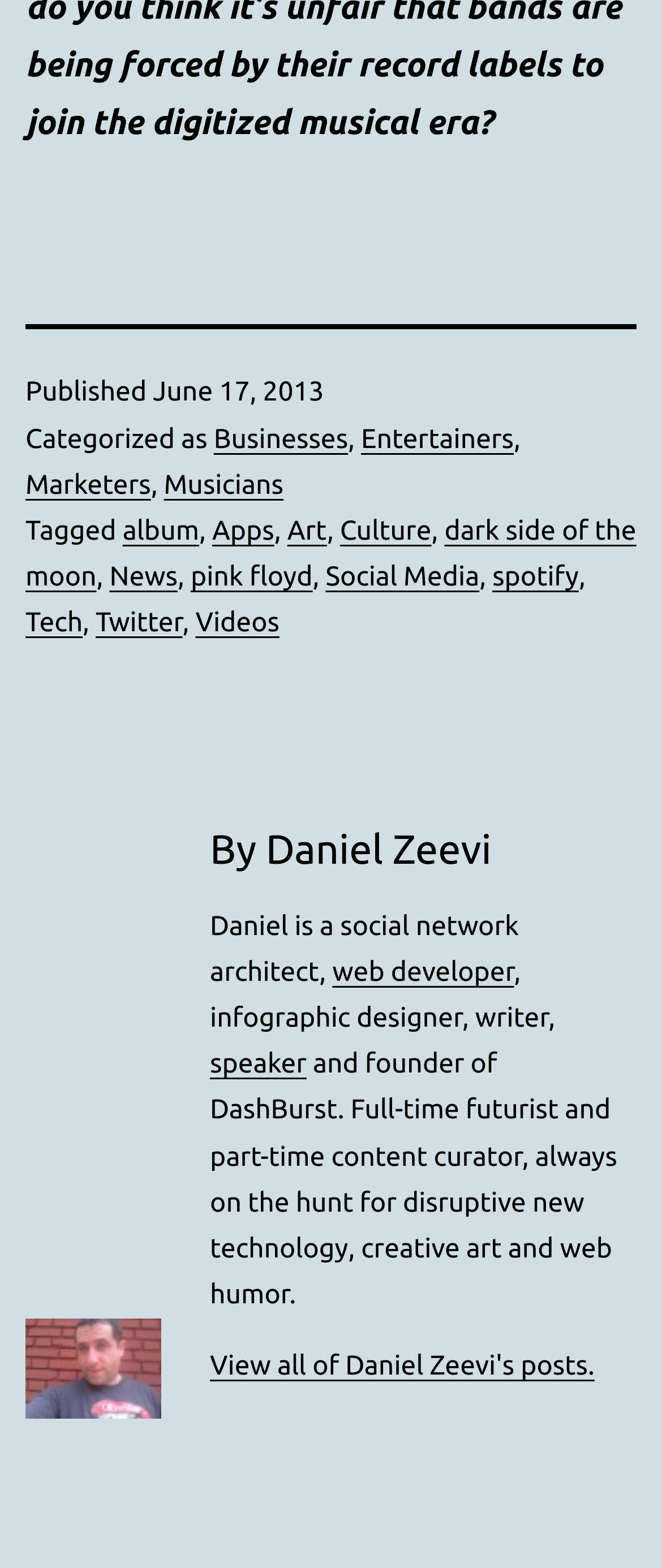Pinpoint the bounding box coordinates of the element that must be clicked to accomplish the following instruction: "Check the publication date". The coordinates should be in the format of four float numbers between 0 and 1, i.e., [left, top, right, bottom].

[0.231, 0.241, 0.489, 0.26]